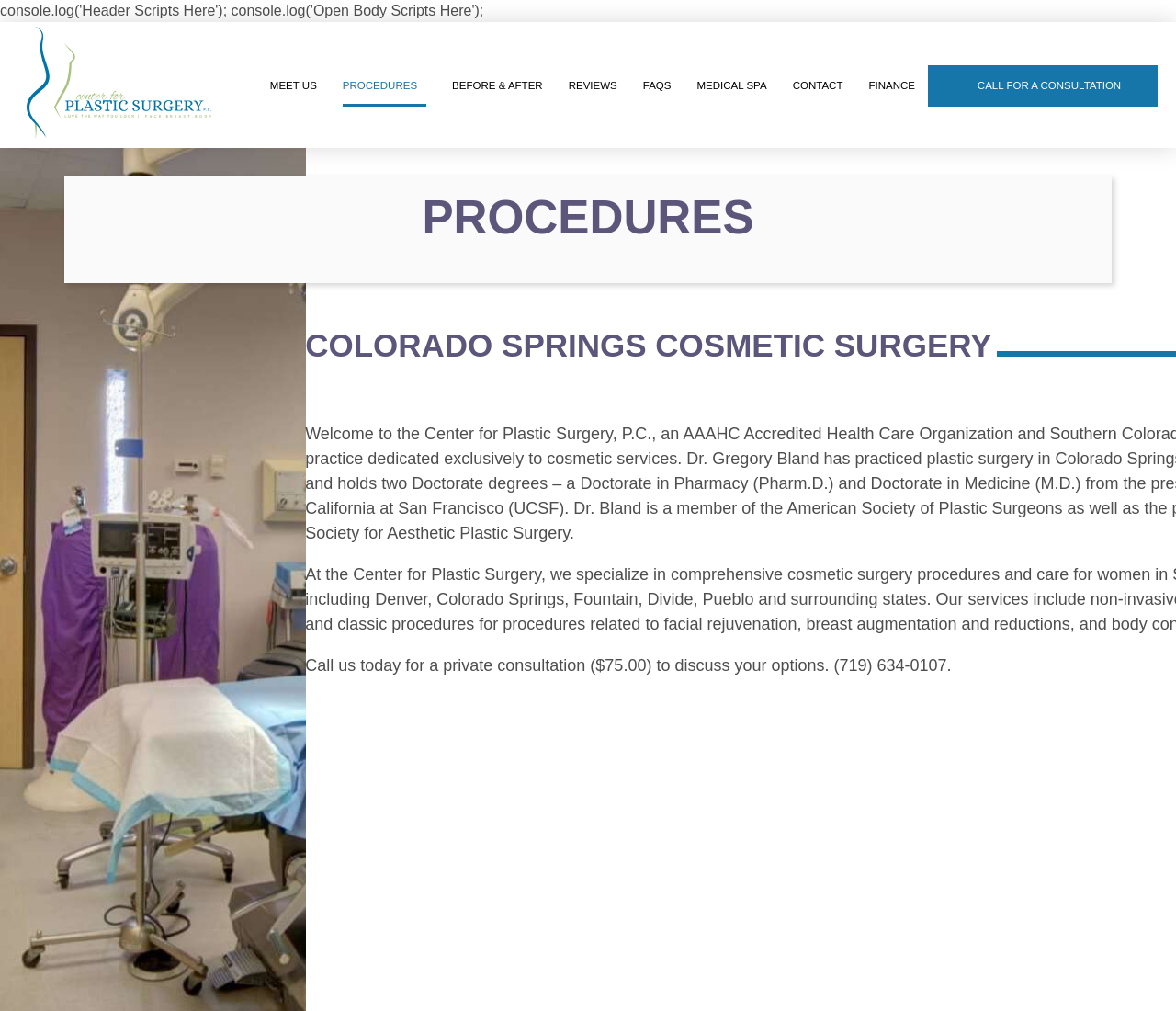Based on the element description Procedures, identify the bounding box coordinates for the UI element. The coordinates should be in the format (top-left x, top-left y, bottom-right x, bottom-right y) and within the 0 to 1 range.

[0.291, 0.063, 0.363, 0.105]